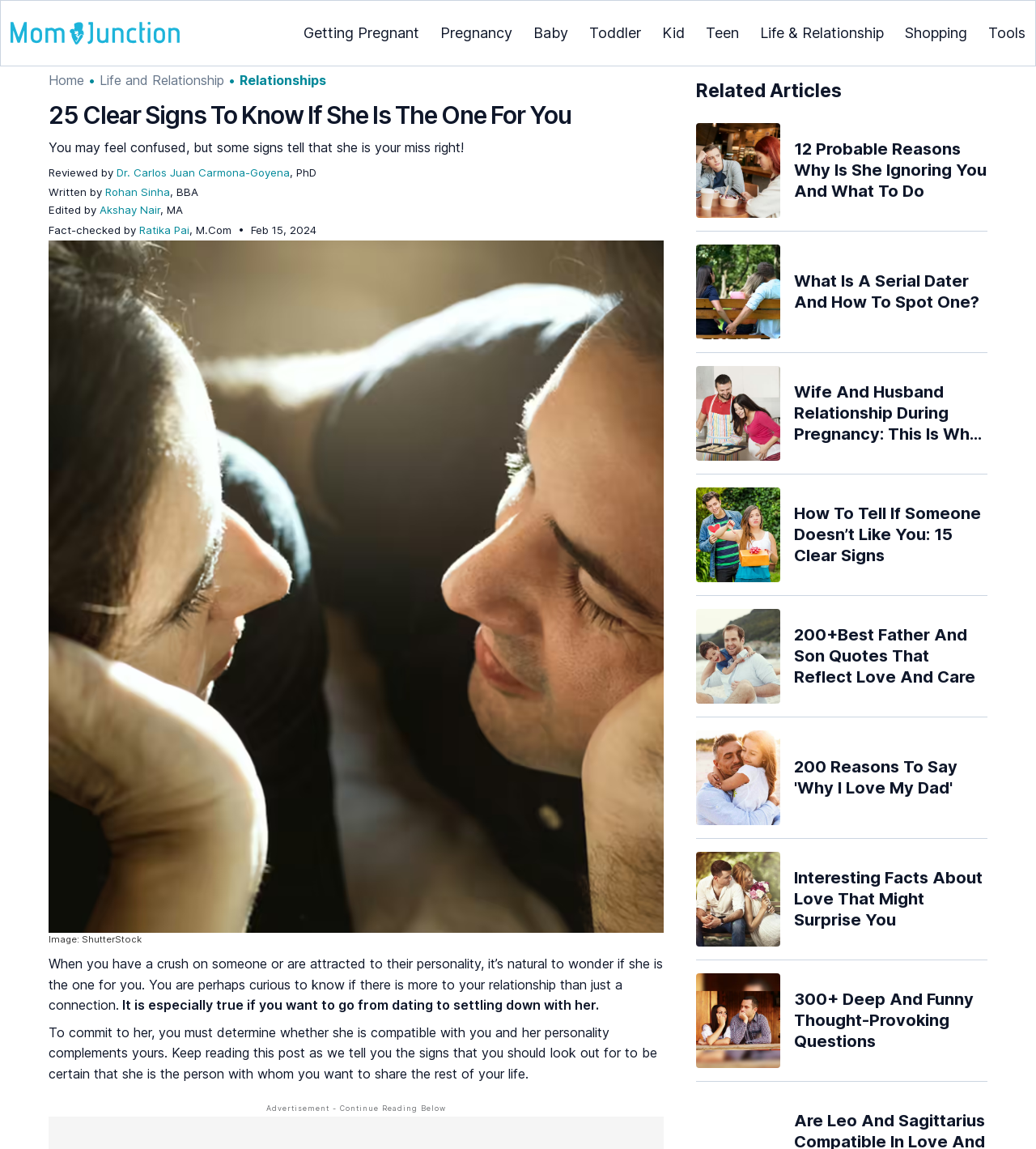Please indicate the bounding box coordinates for the clickable area to complete the following task: "Click the 'Home' link". The coordinates should be specified as four float numbers between 0 and 1, i.e., [left, top, right, bottom].

[0.047, 0.063, 0.081, 0.077]